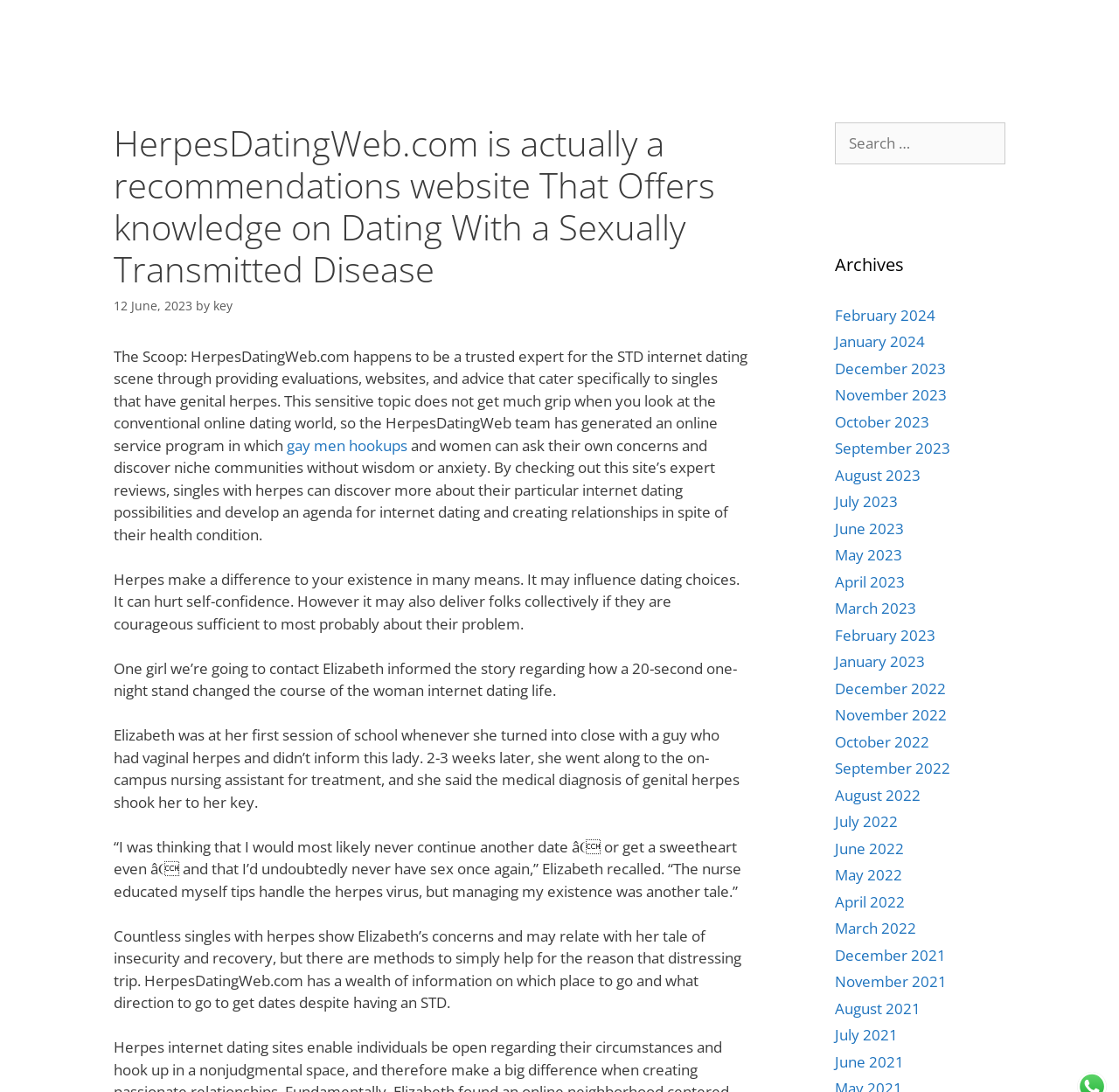Identify the bounding box coordinates for the element you need to click to achieve the following task: "Learn more about dating with herpes". The coordinates must be four float values ranging from 0 to 1, formatted as [left, top, right, bottom].

[0.102, 0.317, 0.668, 0.417]